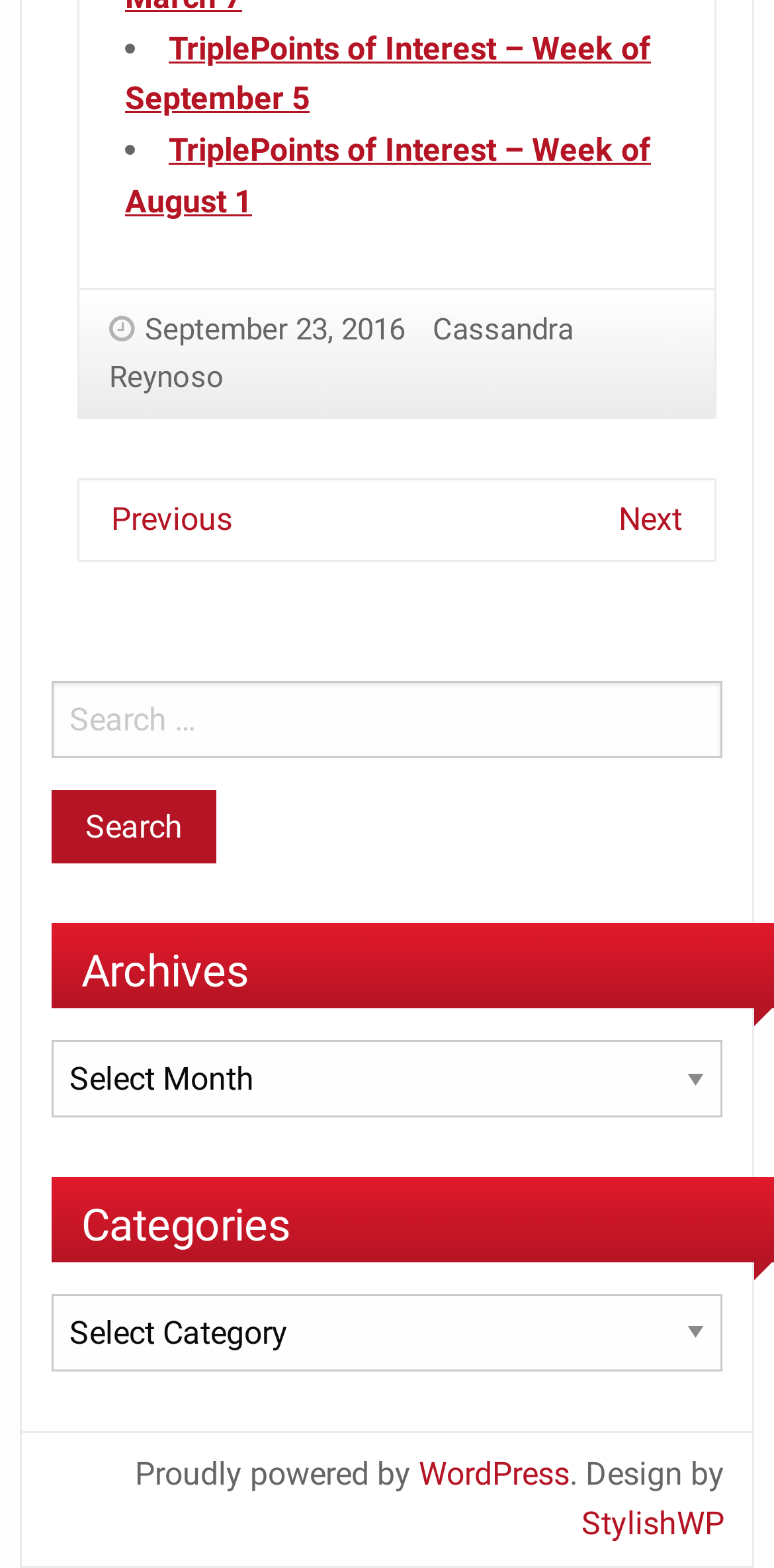What are the two categories listed on the webpage?
Using the image, answer in one word or phrase.

Archives and Categories